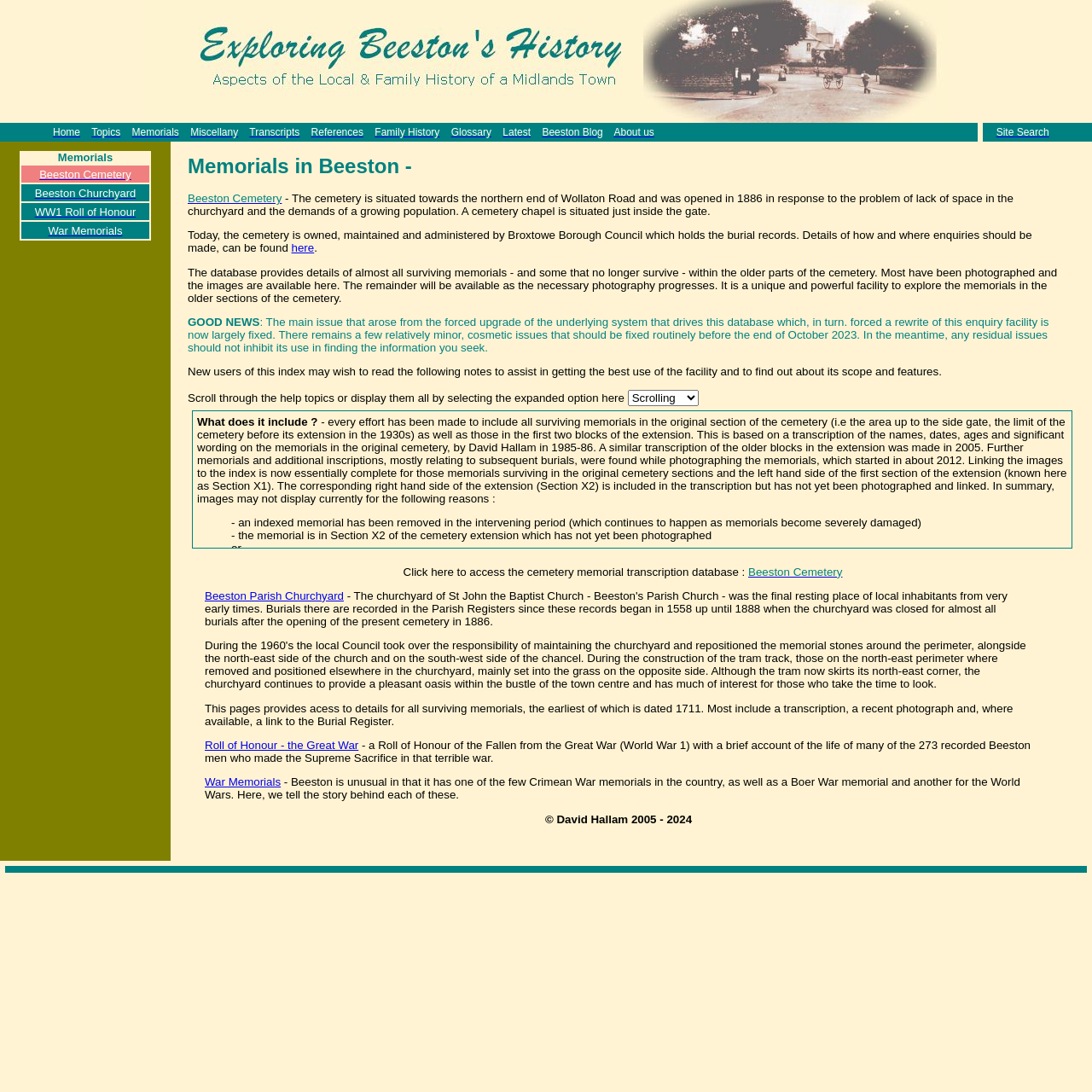Please determine the bounding box coordinates, formatted as (top-left x, top-left y, bottom-right x, bottom-right y), with all values as floating point numbers between 0 and 1. Identify the bounding box of the region described as: Topics

[0.084, 0.116, 0.11, 0.127]